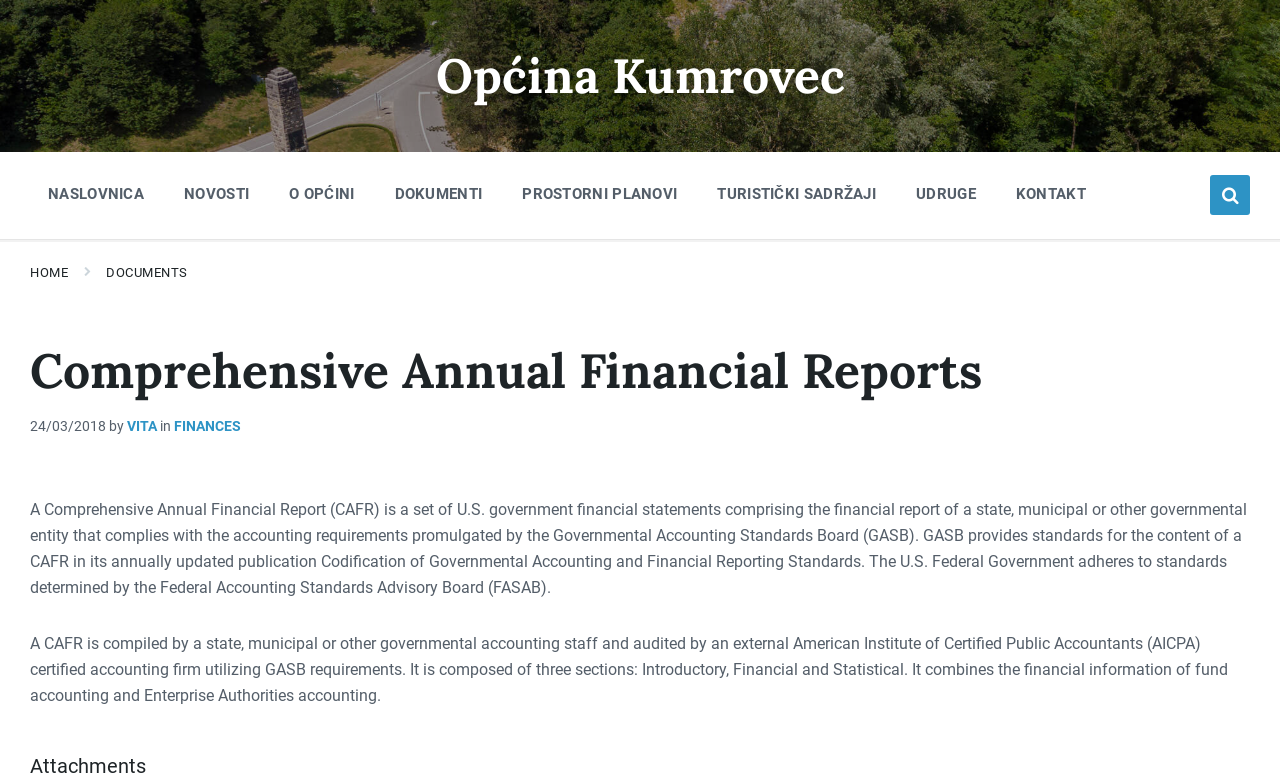Locate the bounding box coordinates of the item that should be clicked to fulfill the instruction: "Expand the search".

[0.945, 0.224, 0.977, 0.275]